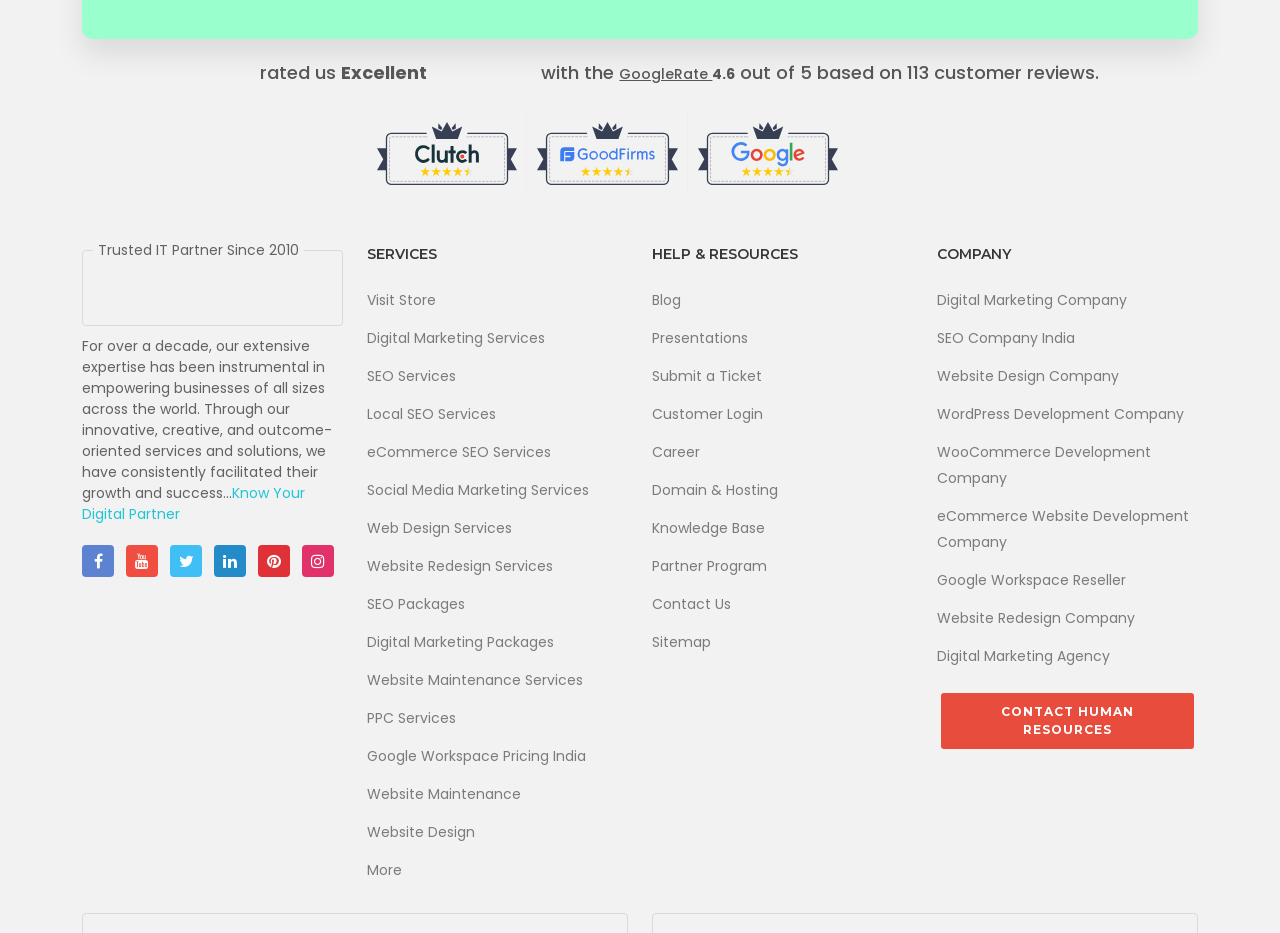Given the element description PPC Services, identify the bounding box coordinates for the UI element on the webpage screenshot. The format should be (top-left x, top-left y, bottom-right x, bottom-right y), with values between 0 and 1.

[0.287, 0.756, 0.491, 0.783]